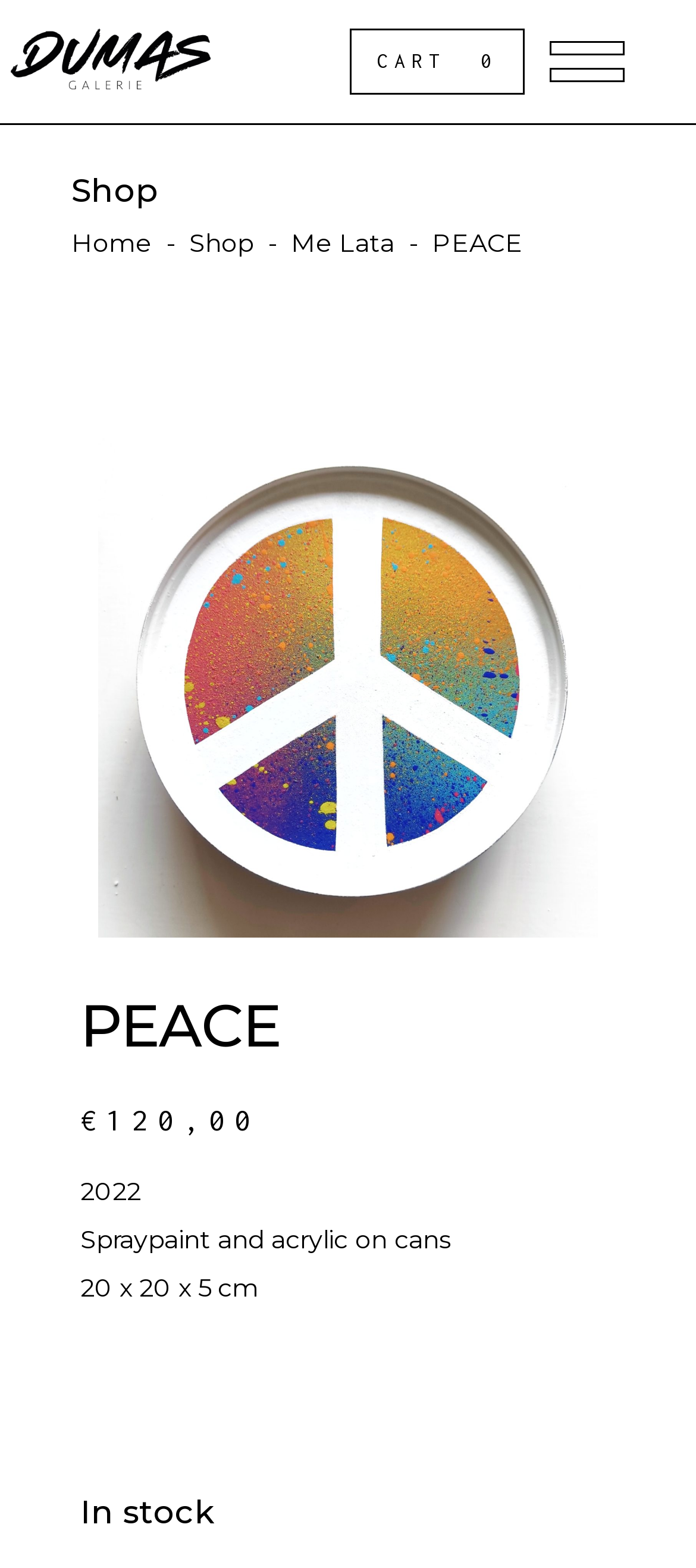Is the artwork in stock?
Please provide a single word or phrase as your answer based on the image.

Yes